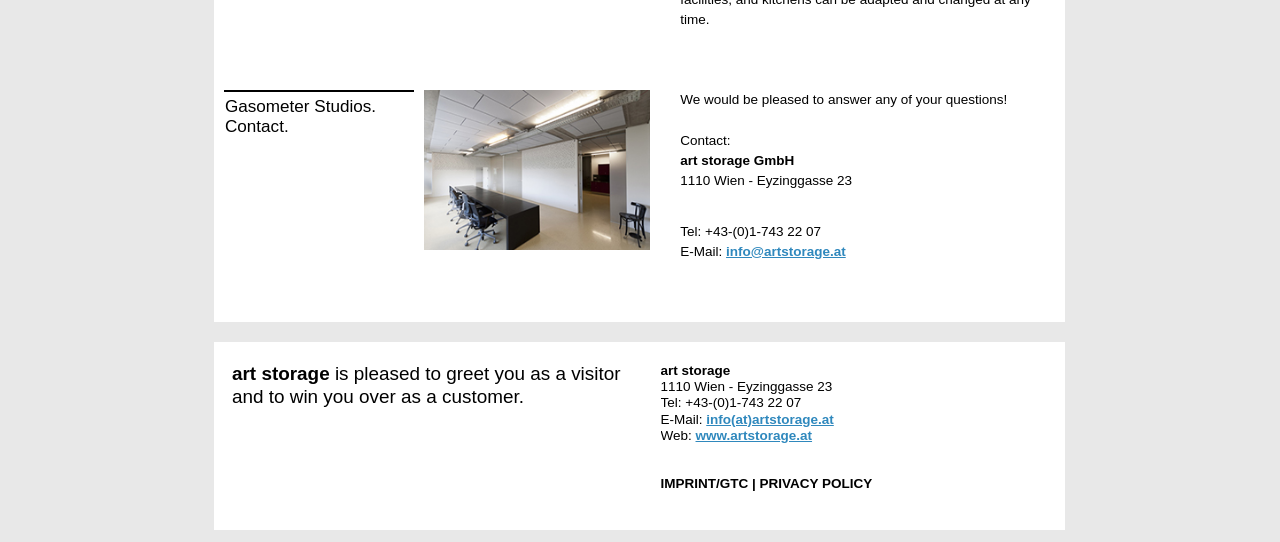What is the email address?
Provide a detailed and well-explained answer to the question.

The email address can be found in the contact information section, where it is written as 'E-Mail: info@artstorage.at'.